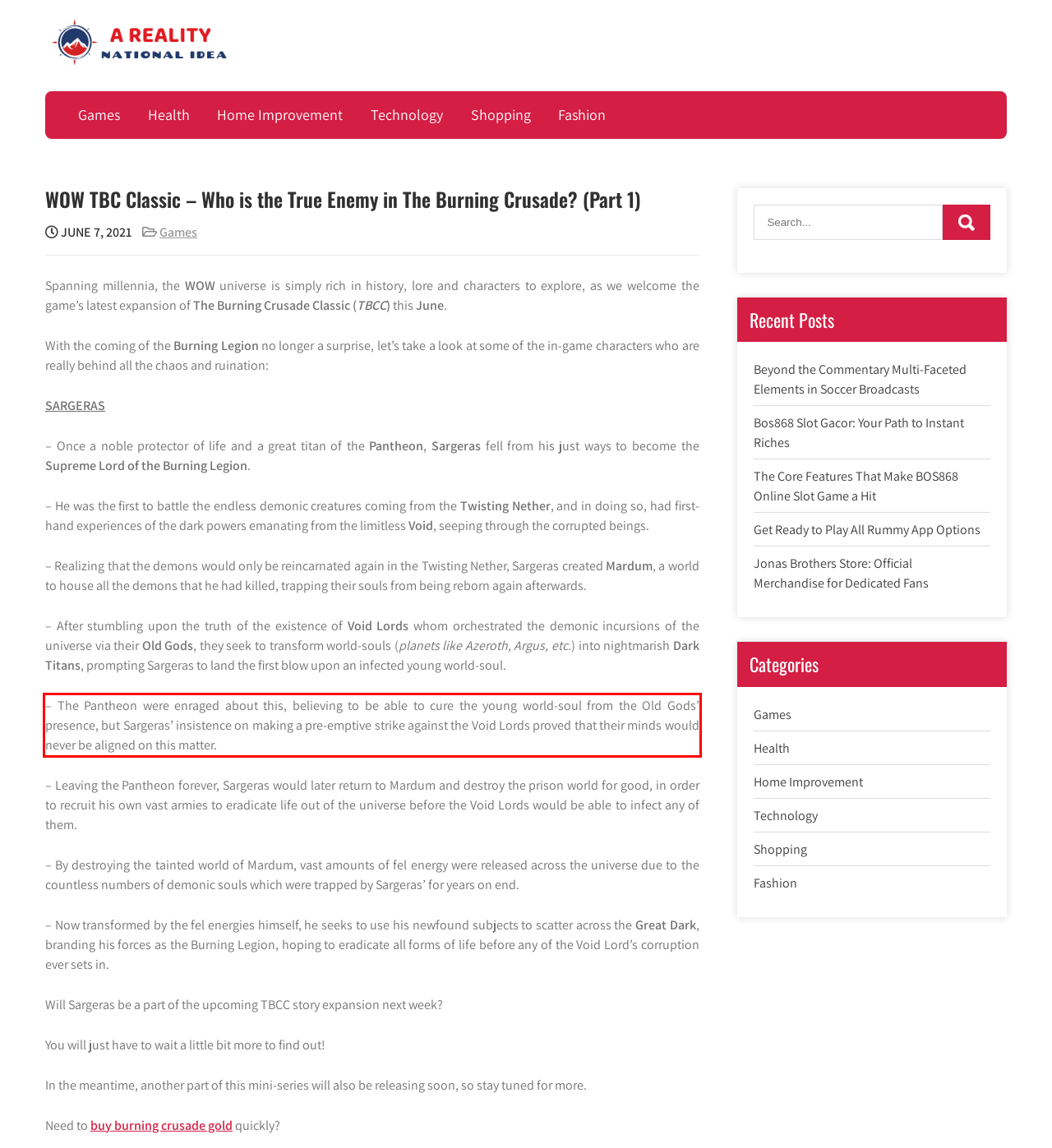Please examine the webpage screenshot and extract the text within the red bounding box using OCR.

– The Pantheon were enraged about this, believing to be able to cure the young world-soul from the Old Gods’ presence, but Sargeras’ insistence on making a pre-emptive strike against the Void Lords proved that their minds would never be aligned on this matter.